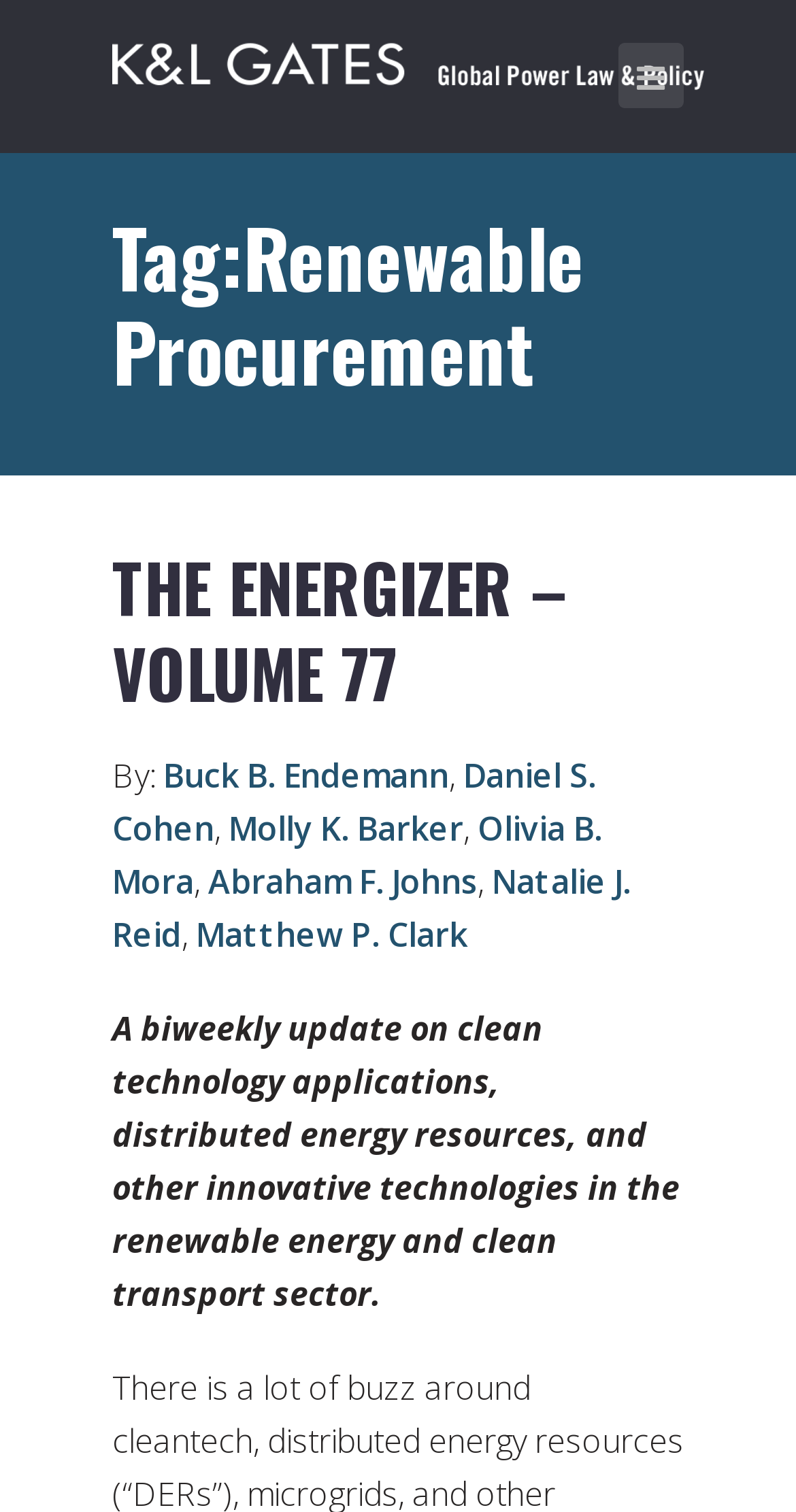Locate the bounding box of the UI element based on this description: "Matthew P. Clark". Provide four float numbers between 0 and 1 as [left, top, right, bottom].

[0.246, 0.603, 0.587, 0.632]